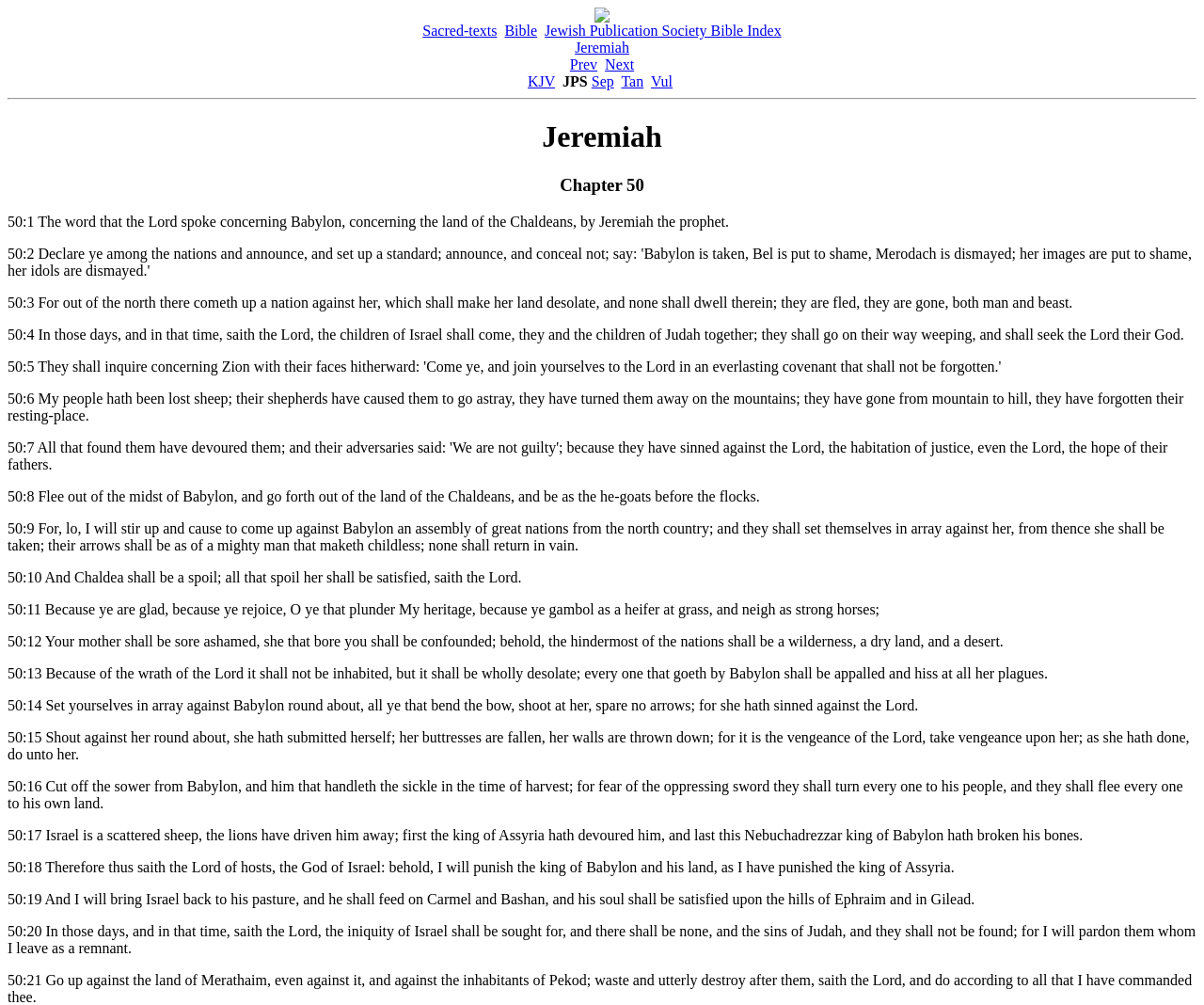Bounding box coordinates should be provided in the format (top-left x, top-left y, bottom-right x, bottom-right y) with all values between 0 and 1. Identify the bounding box for this UI element: Sacred-texts

[0.351, 0.022, 0.413, 0.038]